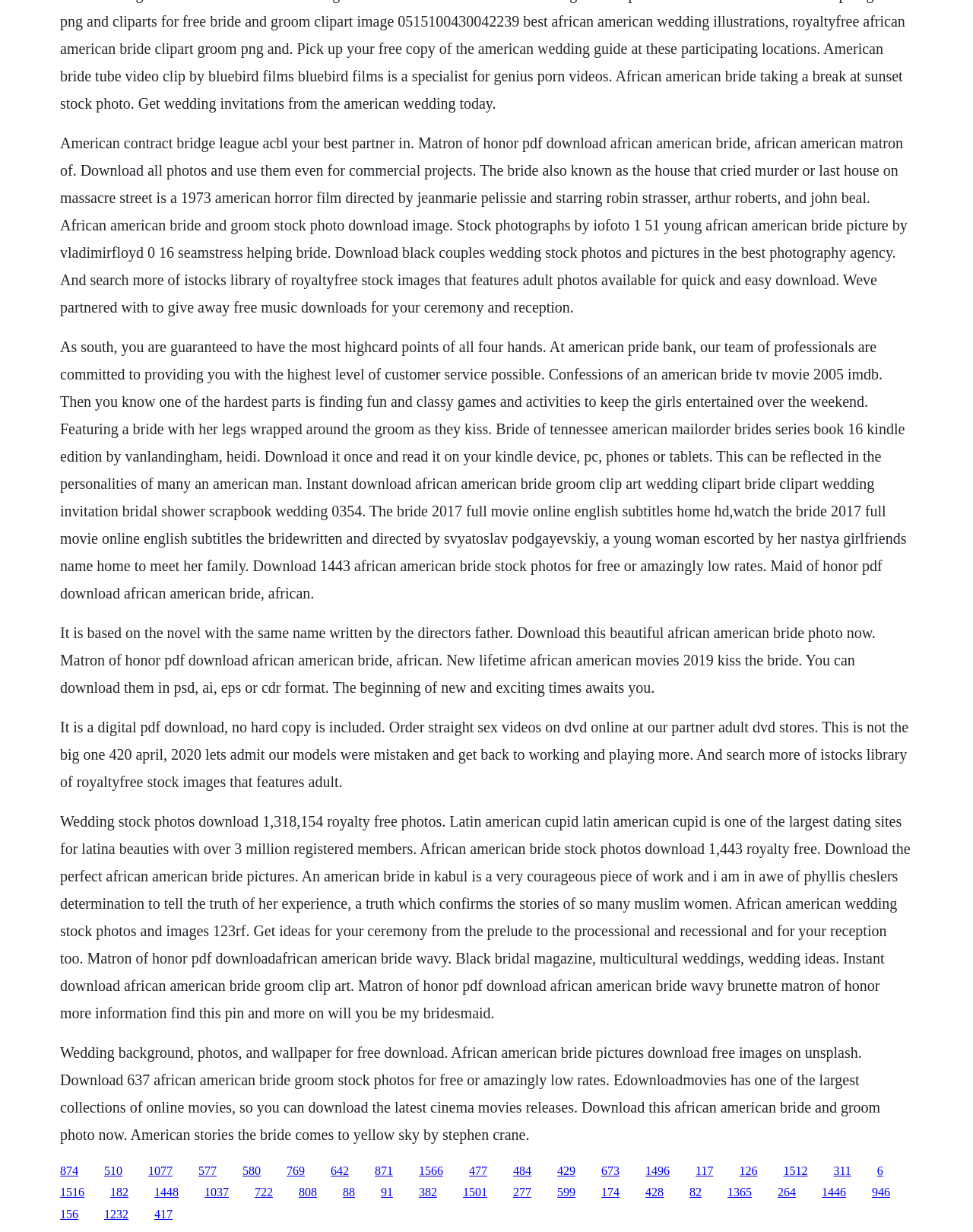What is the topic of the webpage?
Based on the content of the image, thoroughly explain and answer the question.

Based on the text content of the static text elements, I can see that the webpage is related to wedding and marriage, with keywords such as 'bride', 'groom', 'wedding', and 'marriage' appearing frequently.